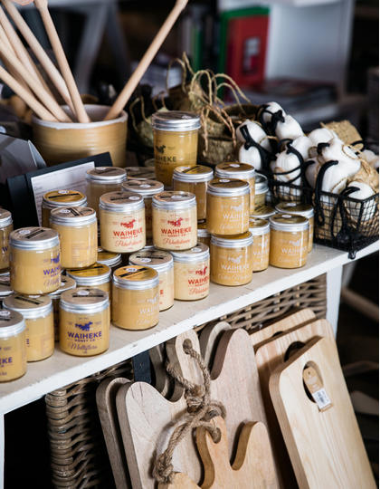Give a concise answer using only one word or phrase for this question:
What type of utensils are in the backdrop?

Wooden utensils